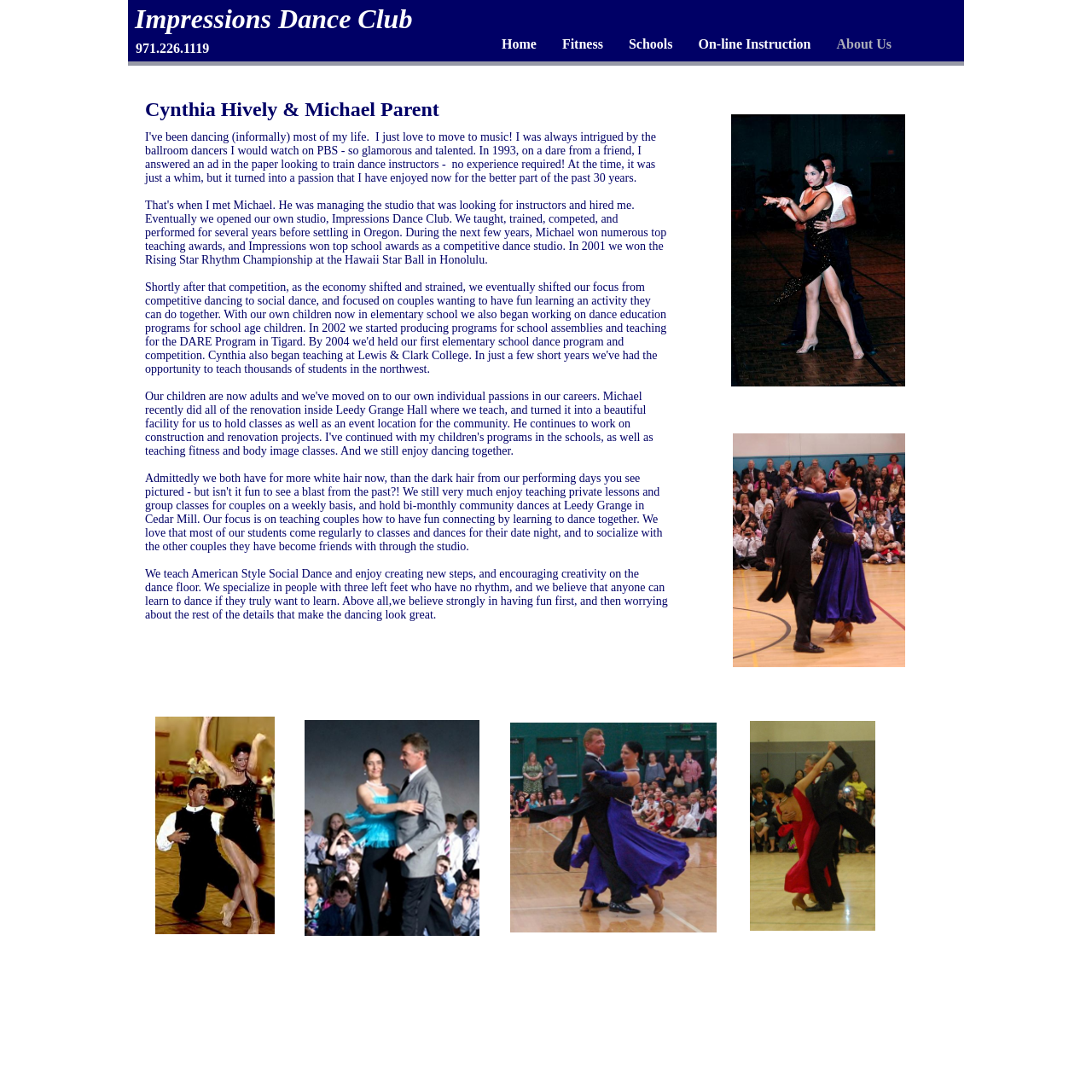Provide your answer in one word or a succinct phrase for the question: 
Who are the instructors of the dance club?

Cynthia Hively & Michael Parent